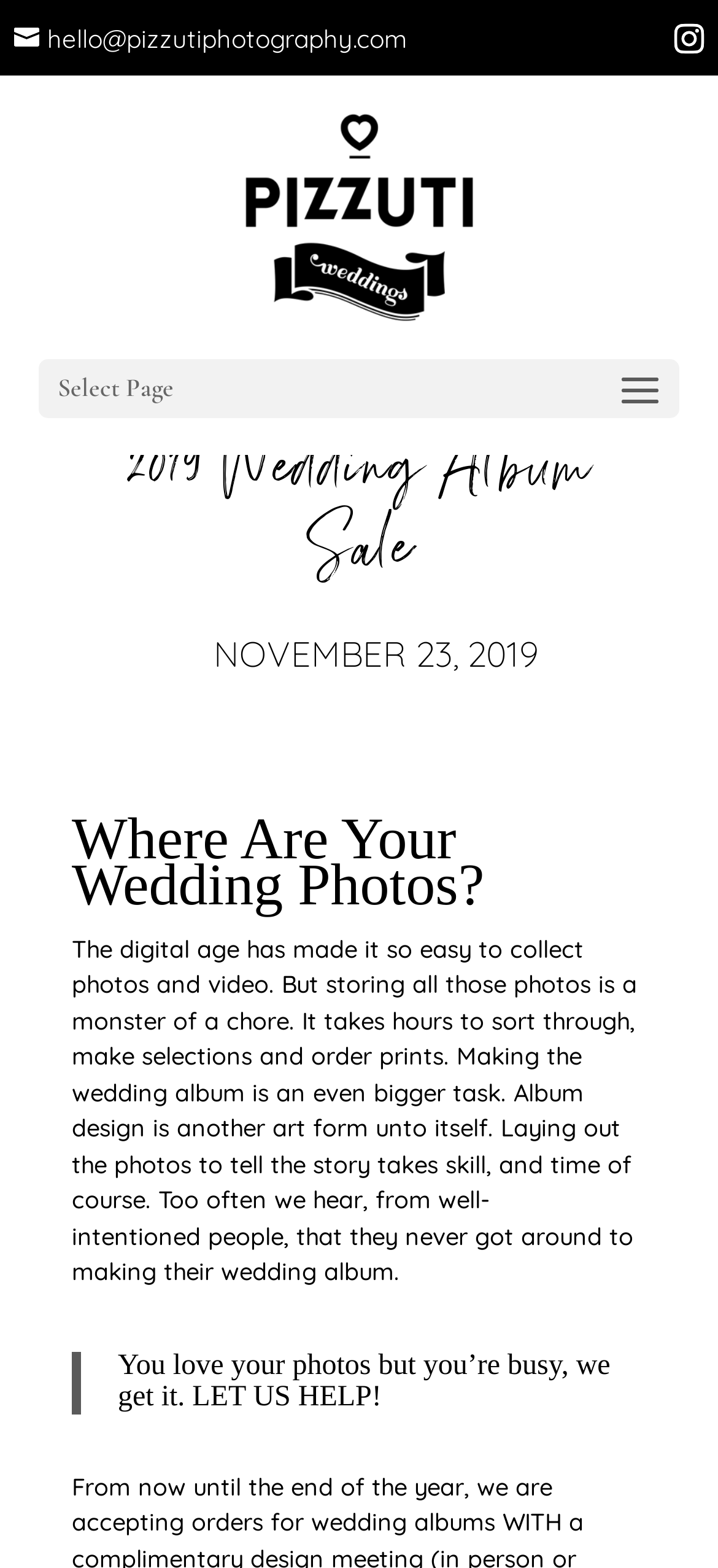Please identify the webpage's heading and generate its text content.

2019 Wedding Album Sale